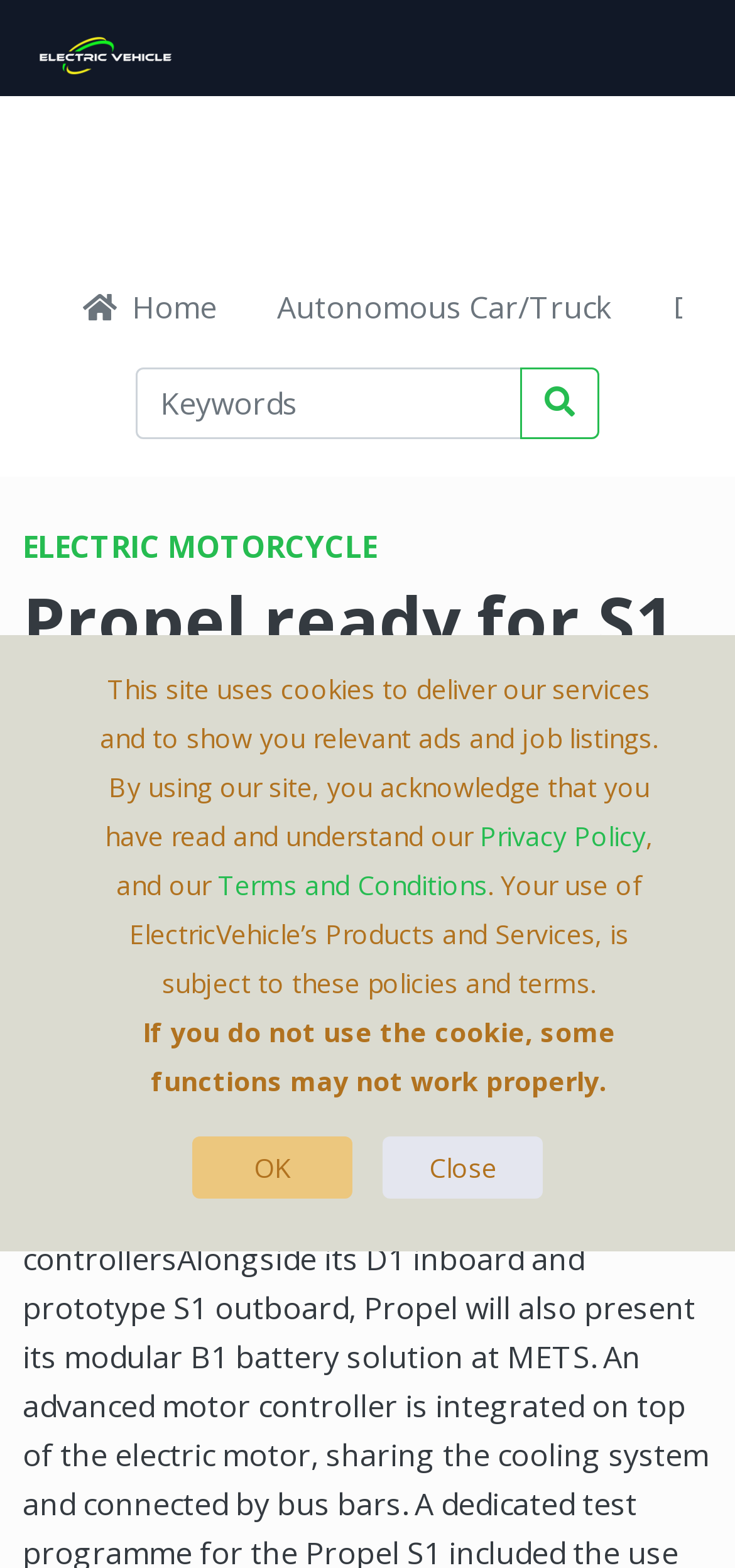Please locate the bounding box coordinates of the region I need to click to follow this instruction: "search for keywords".

[0.185, 0.234, 0.71, 0.28]